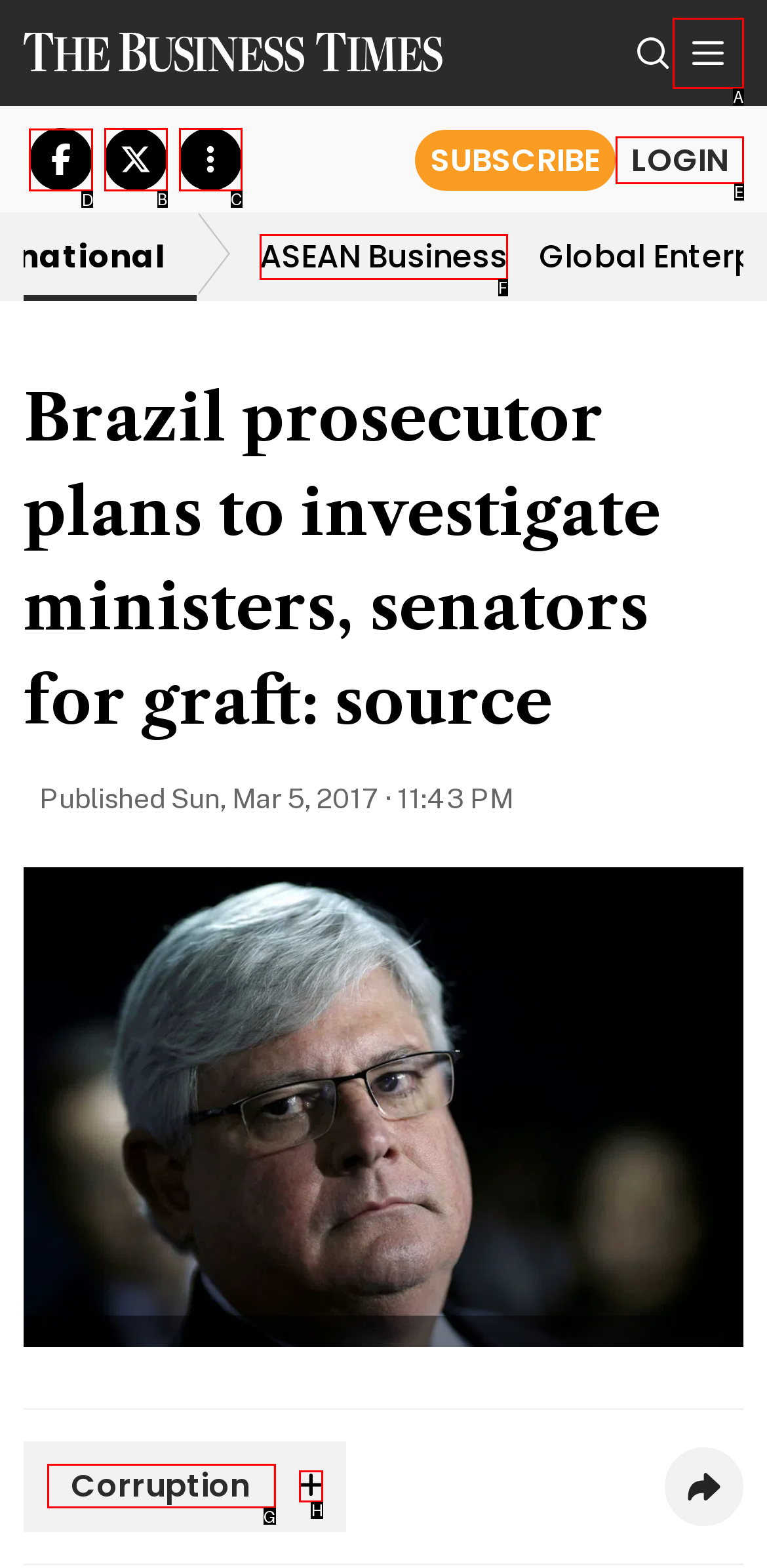Select the right option to accomplish this task: Contact Us. Reply with the letter corresponding to the correct UI element.

None